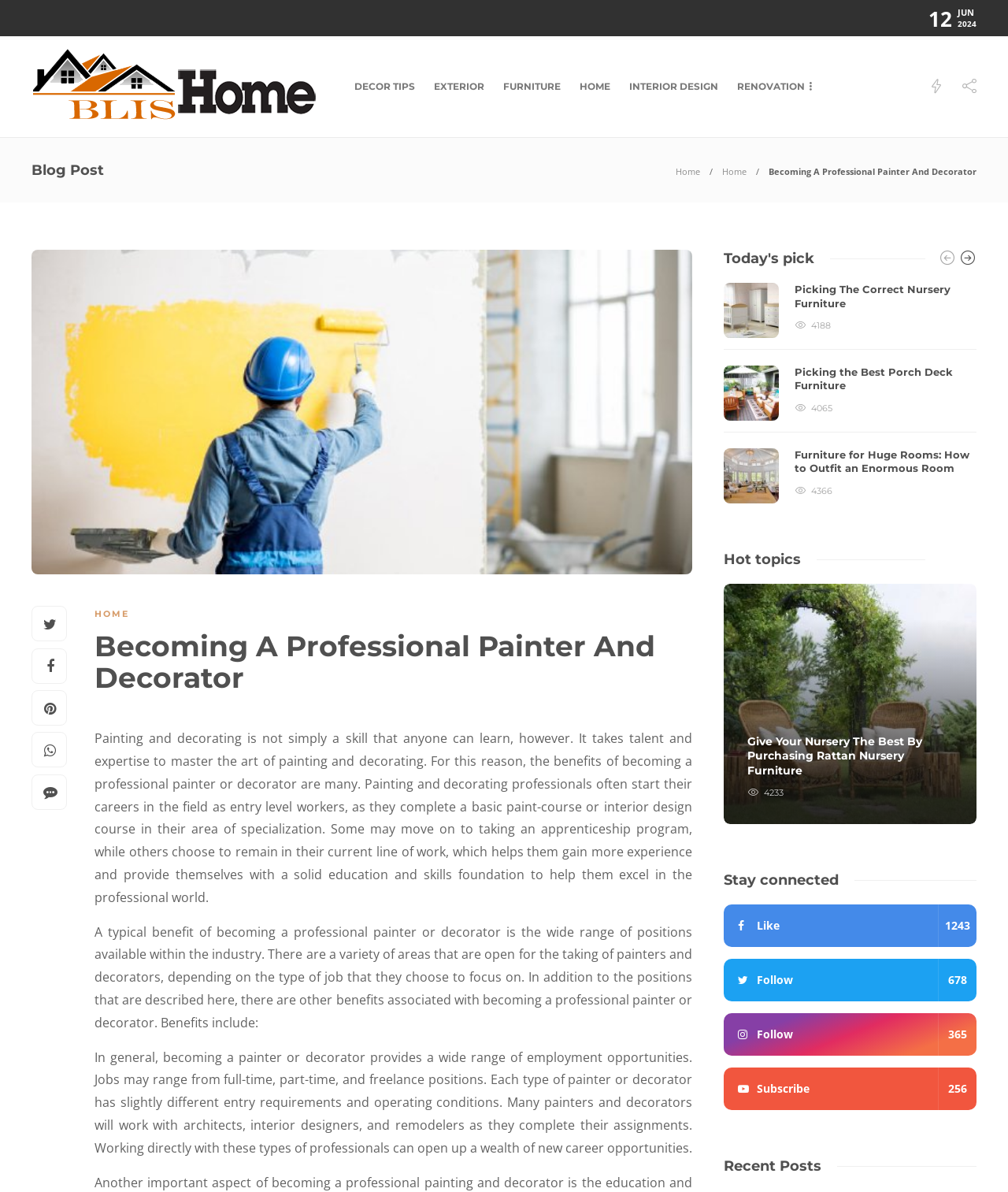What is the topic of the 'Today's pick' section?
Refer to the image and provide a one-word or short phrase answer.

Not specified